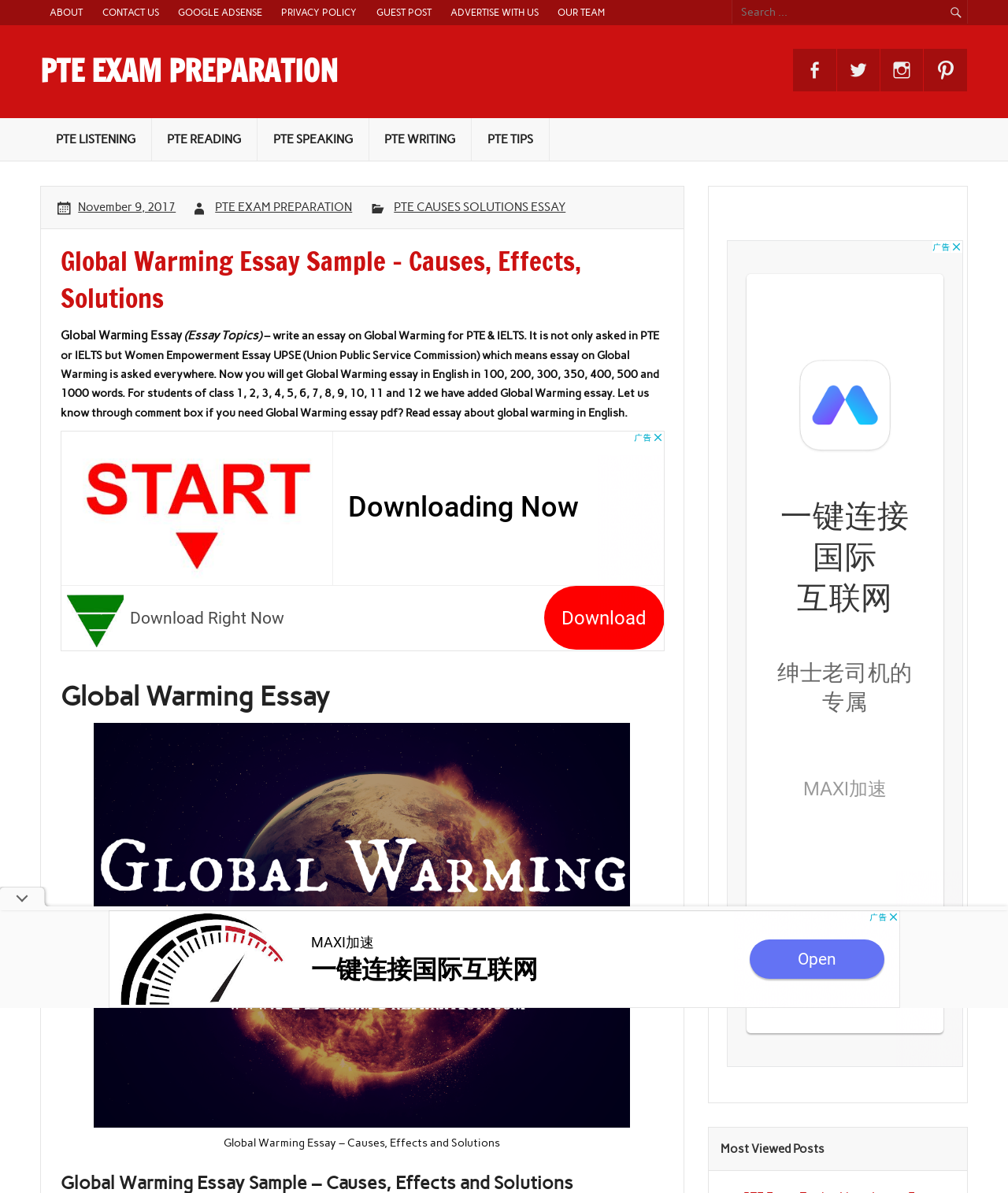Summarize the webpage comprehensively, mentioning all visible components.

The webpage is about Global Warming Essay, specifically providing samples and information for PTE and IELTS exams. At the top, there is a search bar with a search button on the right side. Below the search bar, there are several links to different sections of the website, including "ABOUT", "CONTACT US", "GOOGLE ADSENSE", and more.

On the left side, there are links to PTE exam preparation materials, including "PTE LISTENING", "PTE READING", "PTE SPEAKING", and "PTE WRITING". There is also a link to "PTE TIPS" and a section with links to specific essay topics, including "PTE CAUSES SOLUTIONS ESSAY".

The main content of the webpage is an essay on Global Warming, with a heading "Global Warming Essay Sample – Causes, Effects, Solutions". The essay provides information on the topic, including its causes, effects, and solutions. There are also images and advertisements scattered throughout the page.

At the bottom of the page, there is a section titled "Most Viewed Posts" and several advertisements. There are also two columns of advertisements on the right side of the page, one above the other.